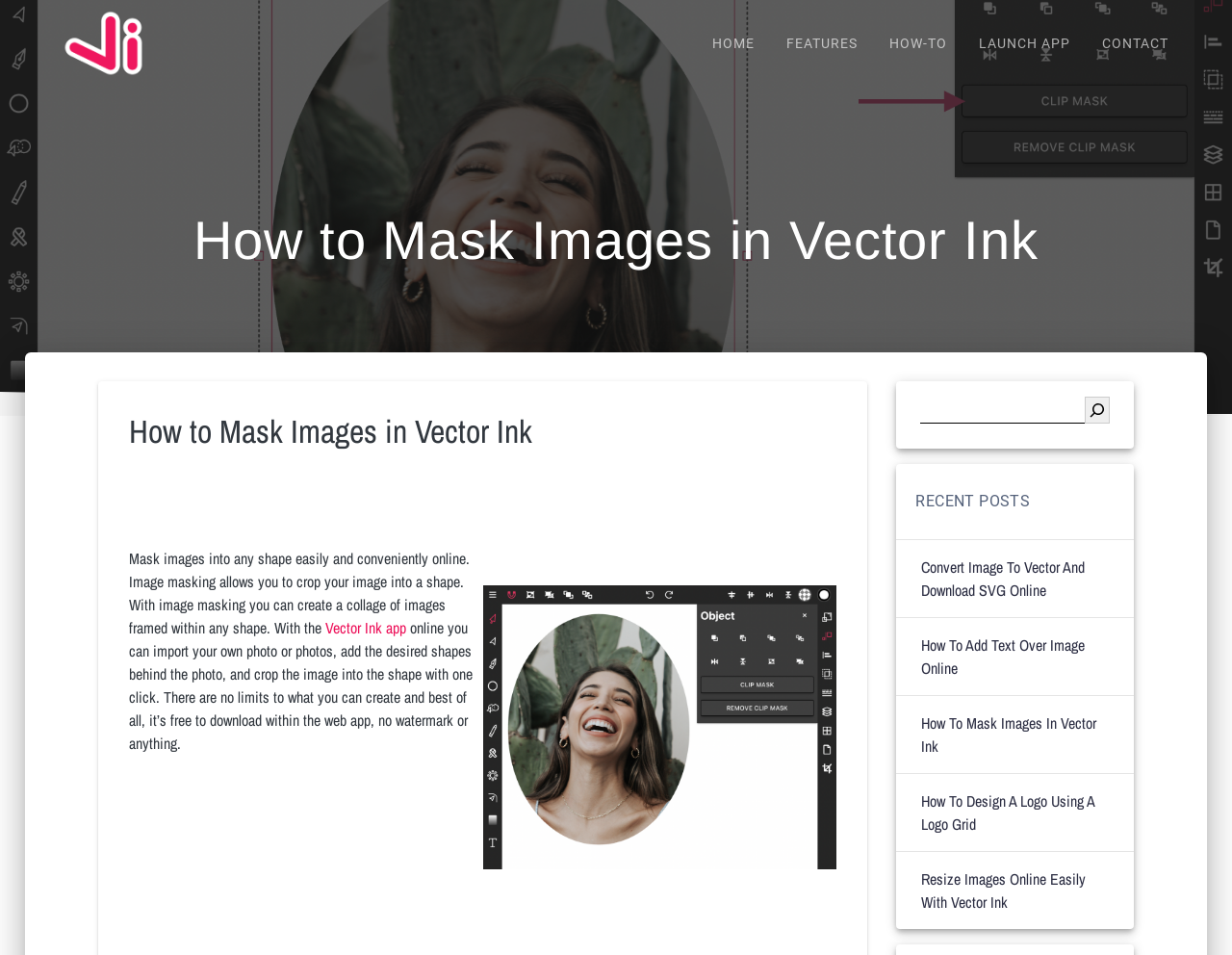Determine the bounding box coordinates of the clickable element necessary to fulfill the instruction: "Click on the Vector Ink link". Provide the coordinates as four float numbers within the 0 to 1 range, i.e., [left, top, right, bottom].

[0.05, 0.01, 0.118, 0.081]